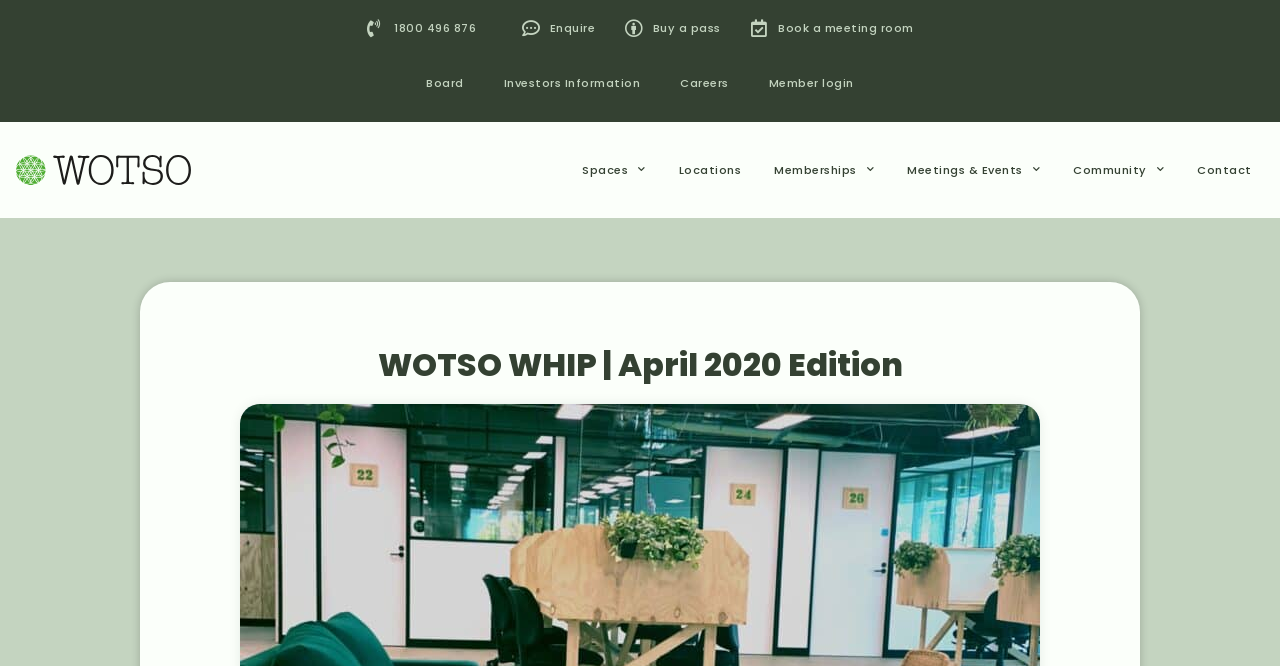Look at the image and answer the question in detail:
What is the phone number to contact?

I found the phone number by looking at the links at the top of the page, and the first link is '1800 496 876', which is likely a phone number to contact.